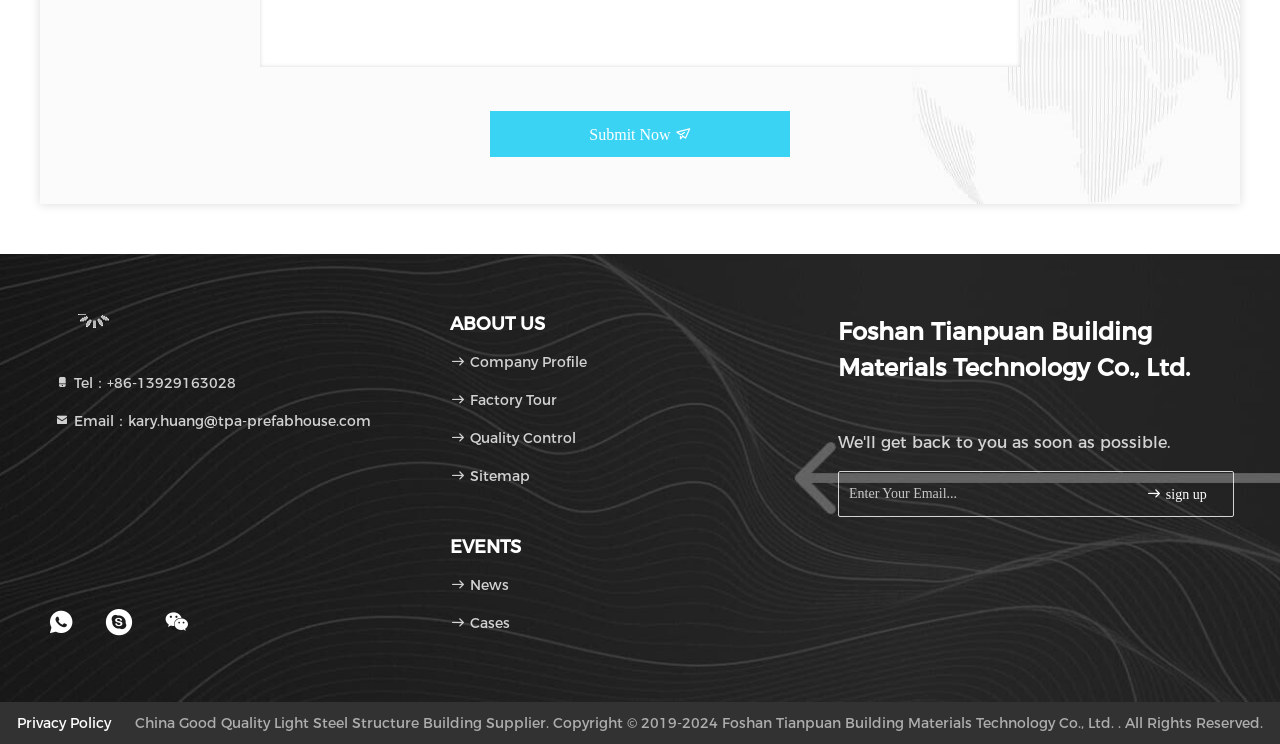Using the provided element description "Sitemap", determine the bounding box coordinates of the UI element.

[0.352, 0.628, 0.414, 0.652]